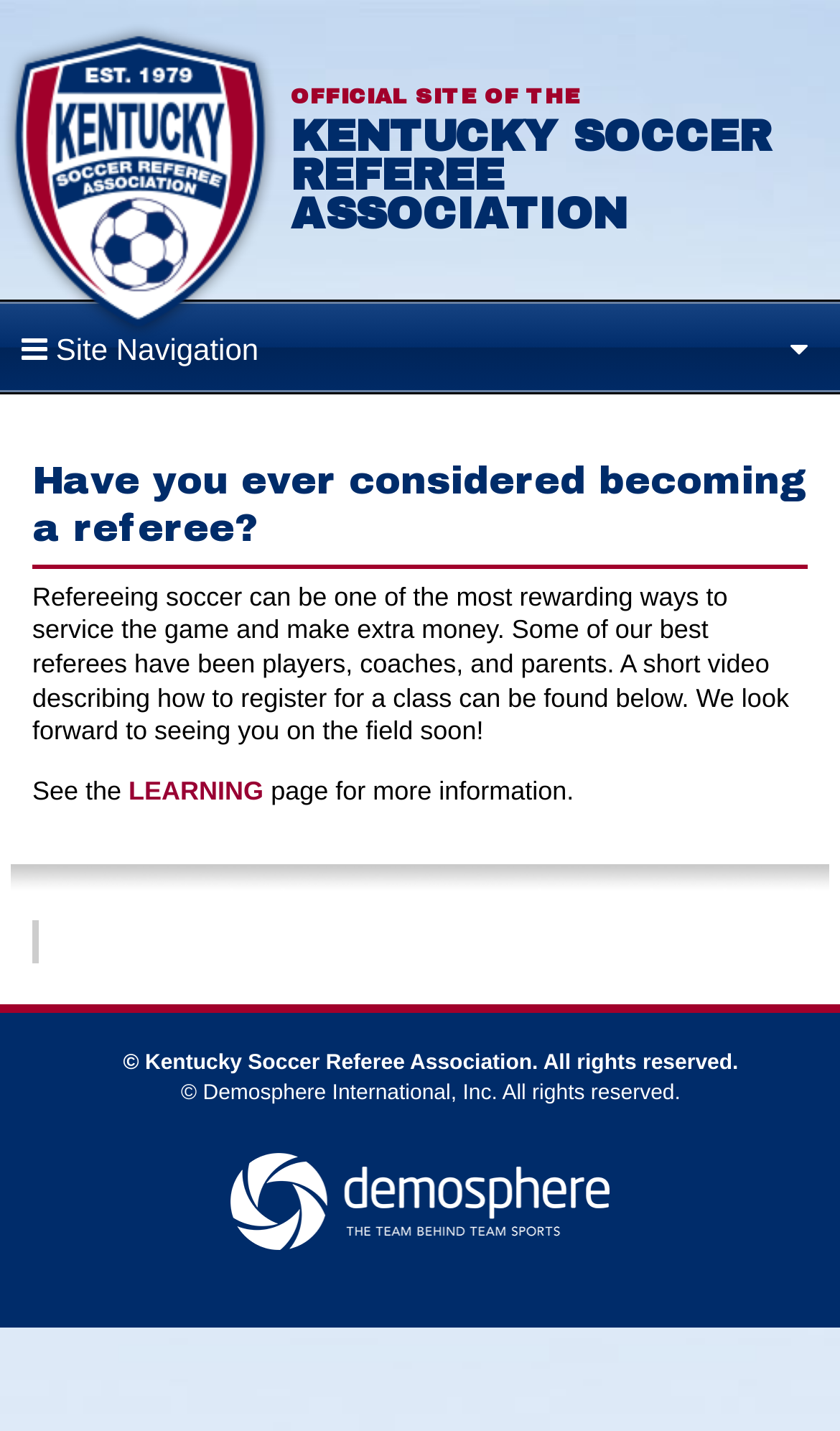Refer to the image and provide an in-depth answer to the question:
What is the purpose of refereeing soccer?

I found the answer by reading the StaticText element with the text 'Refereeing soccer can be one of the most rewarding ways to service the game and make extra money...'.